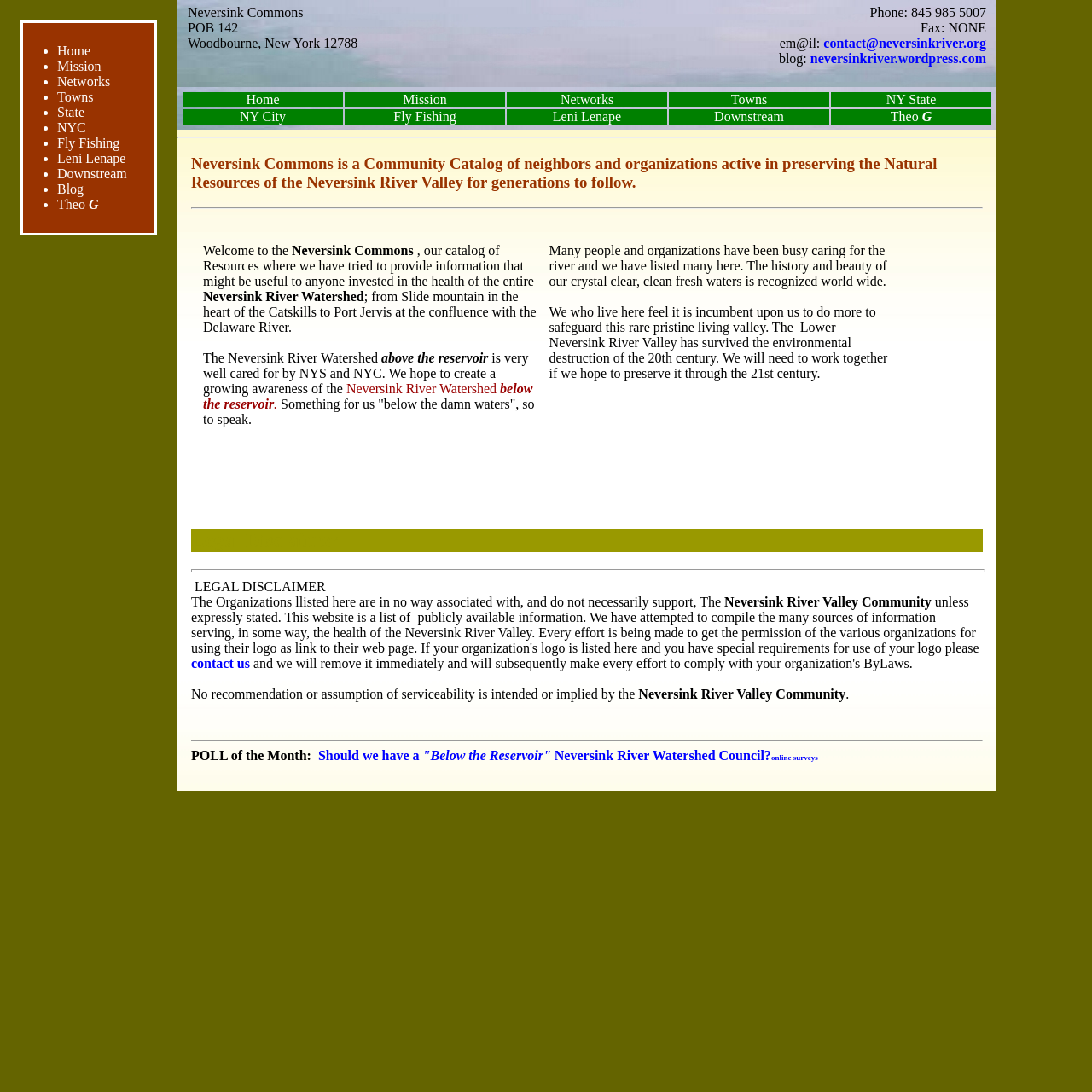Show the bounding box coordinates for the HTML element as described: "Towns".

[0.612, 0.084, 0.759, 0.098]